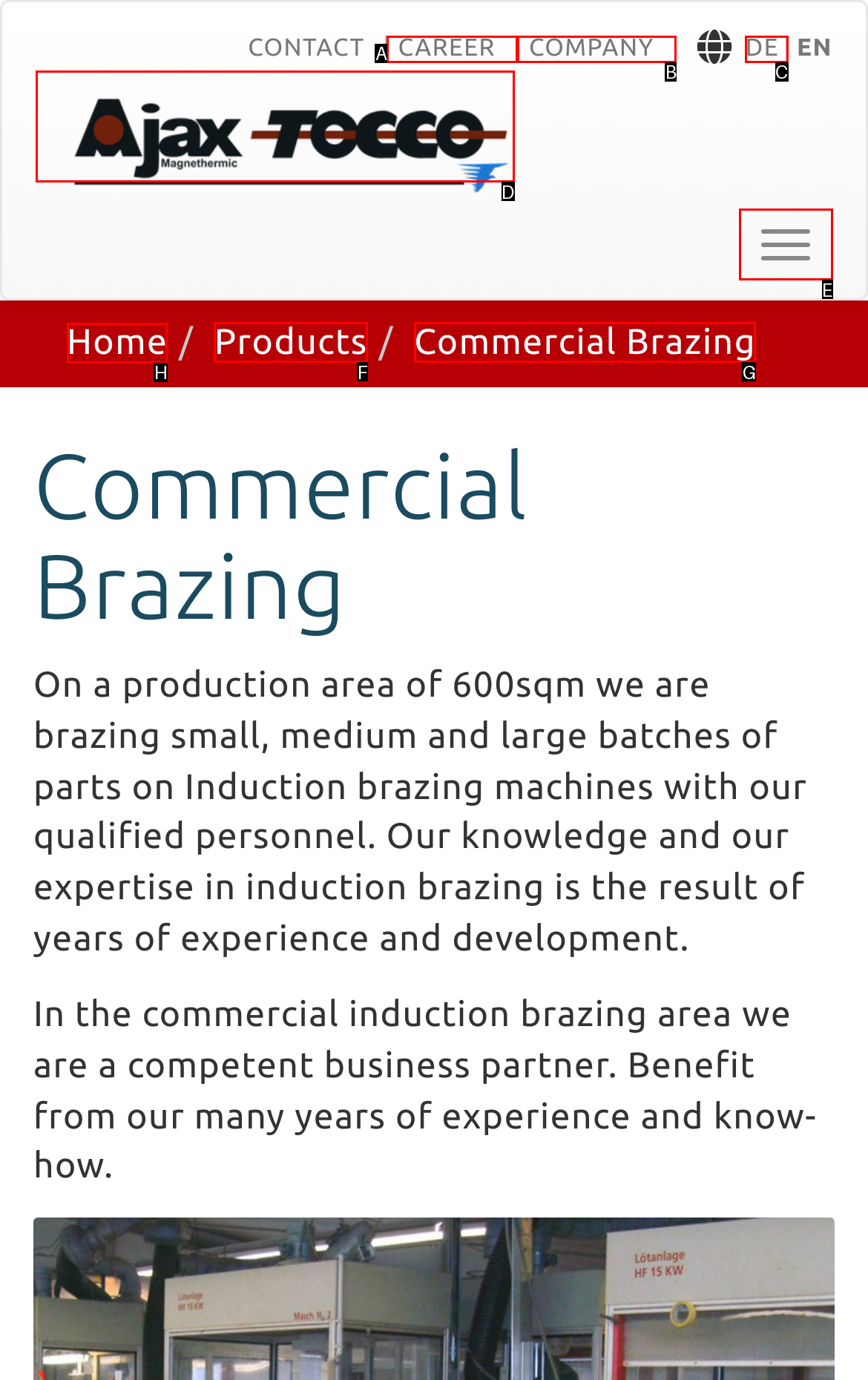Determine the HTML element to click for the instruction: Go to home page.
Answer with the letter corresponding to the correct choice from the provided options.

H